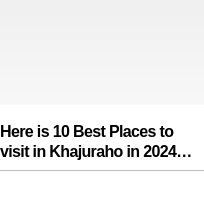What year is the list referring to?
Based on the screenshot, provide a one-word or short-phrase response.

2024